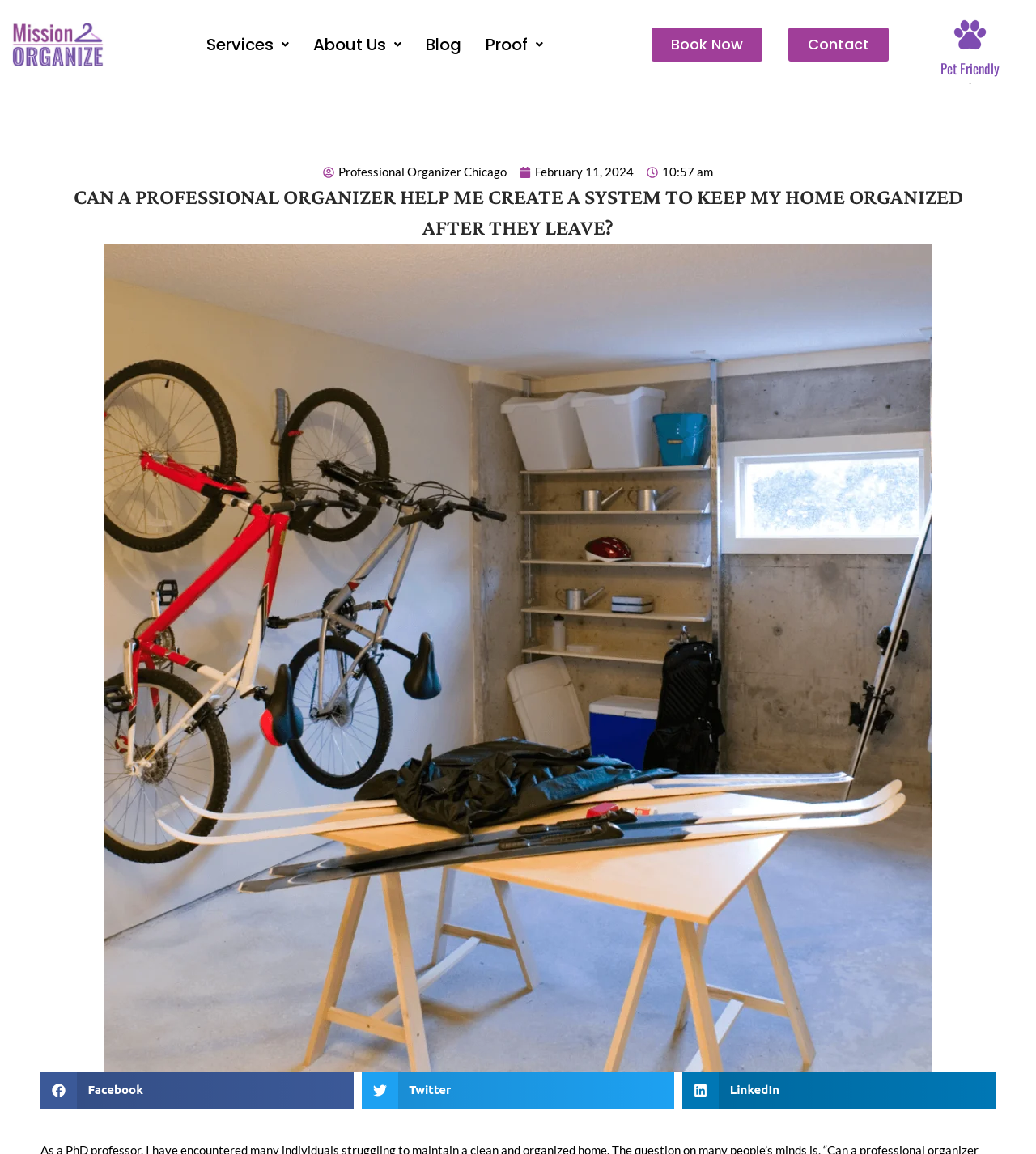Explain the features and main sections of the webpage comprehensively.

The webpage appears to be a professional organizer's website, with a focus on home organization systems. At the top left corner, there is a logo of "Mission2Organize" accompanied by a navigation menu with links to "Services", "About Us", "Blog", "Proof", "Book Now", and "Contact". 

Below the navigation menu, there is a figure element, followed by a heading that reads "Pet Friendly". A period symbol is placed to the right of the heading. 

The main content of the webpage is divided into two sections. On the left side, there is a heading that asks "CAN A PROFESSIONAL ORGANIZER HELP ME CREATE A SYSTEM TO KEEP MY HOME ORGANIZED AFTER THEY LEAVE?" in a large font size. Below this heading, there is a large image that takes up most of the left side of the webpage, likely related to home organization.

On the right side, there are three links: "Professional Organizer Chicago", "February 11, 2024", and a time stamp "10:57 am". 

At the bottom of the webpage, there are three social media sharing buttons for Facebook, Twitter, and LinkedIn, each accompanied by an icon and the name of the social media platform.

Finally, there is a heading at the very bottom of the webpage that reads "Home Organization System", which is also a link to the same topic.